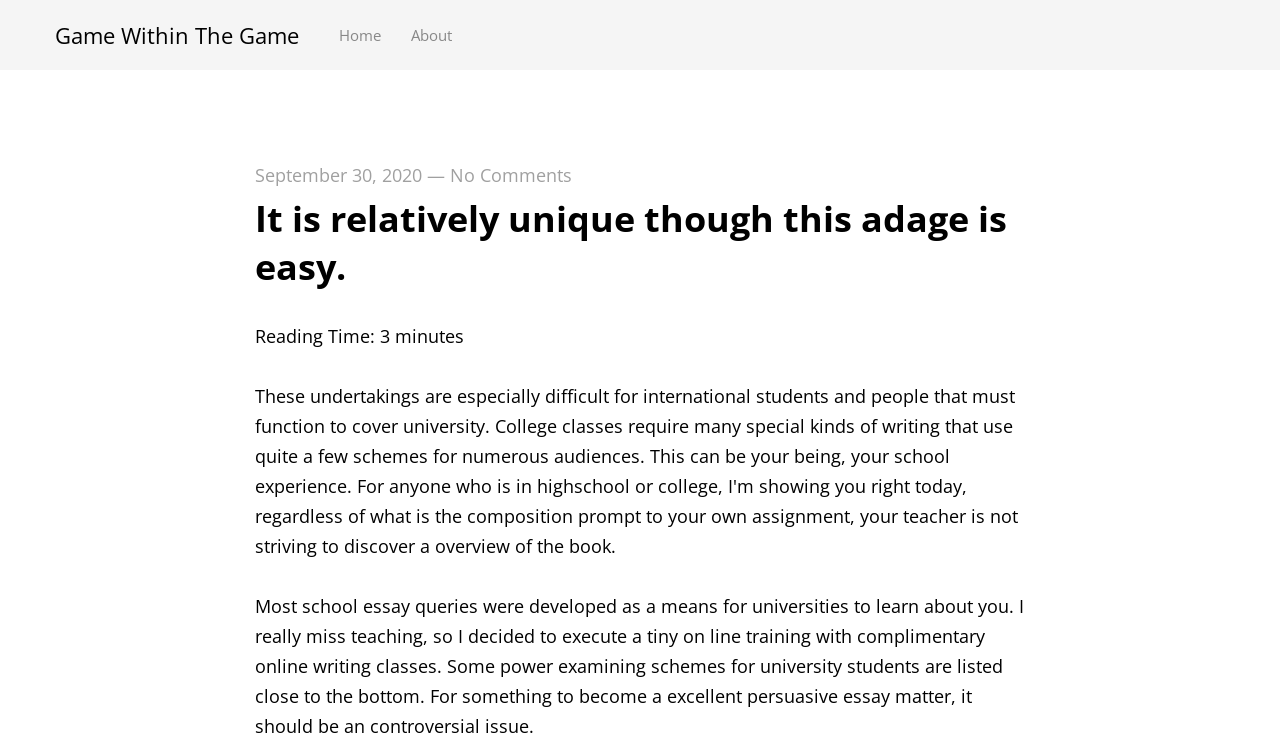What is the position of the 'About' link?
Please provide a comprehensive and detailed answer to the question.

The 'About' link is located at the top right corner of the webpage, with a bounding box coordinate of [0.321, 0.029, 0.353, 0.062].